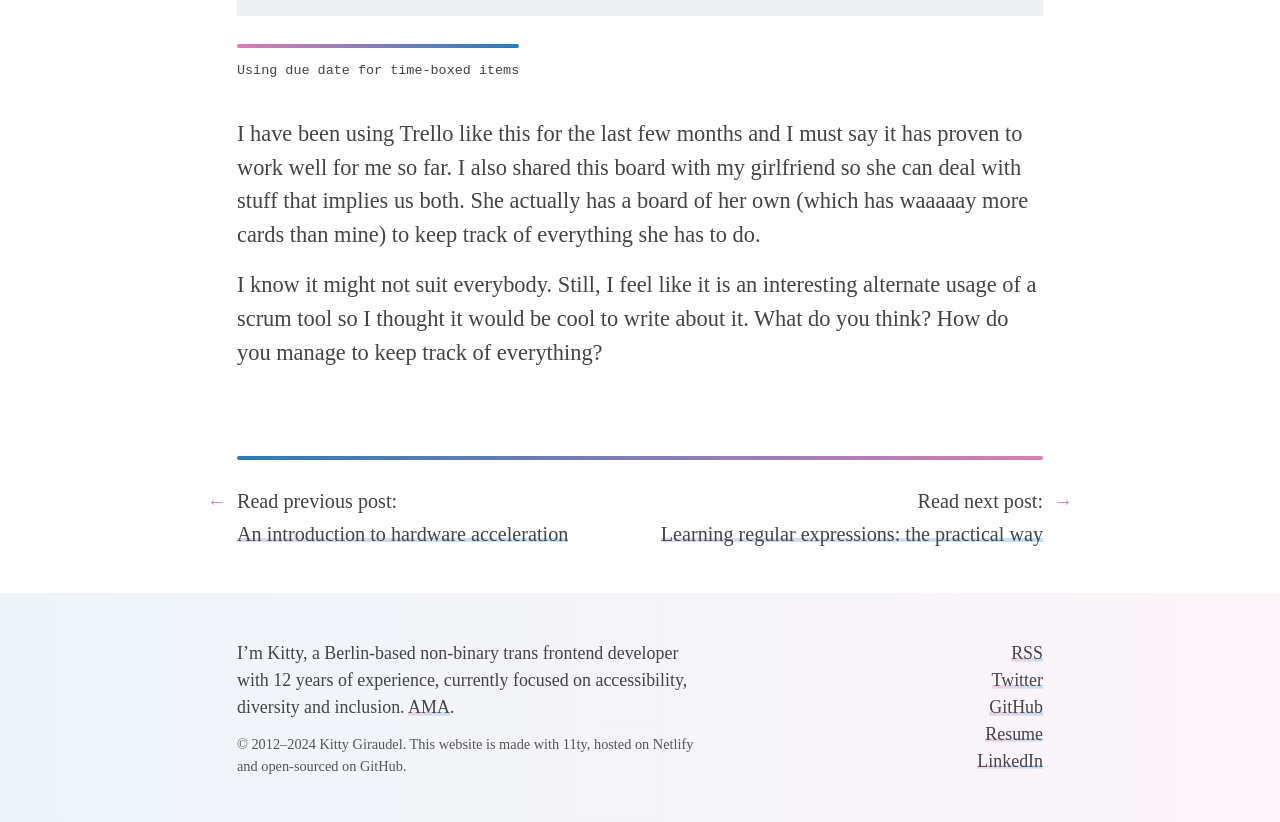Provide the bounding box coordinates of the area you need to click to execute the following instruction: "Ask the author a question".

[0.319, 0.848, 0.351, 0.872]